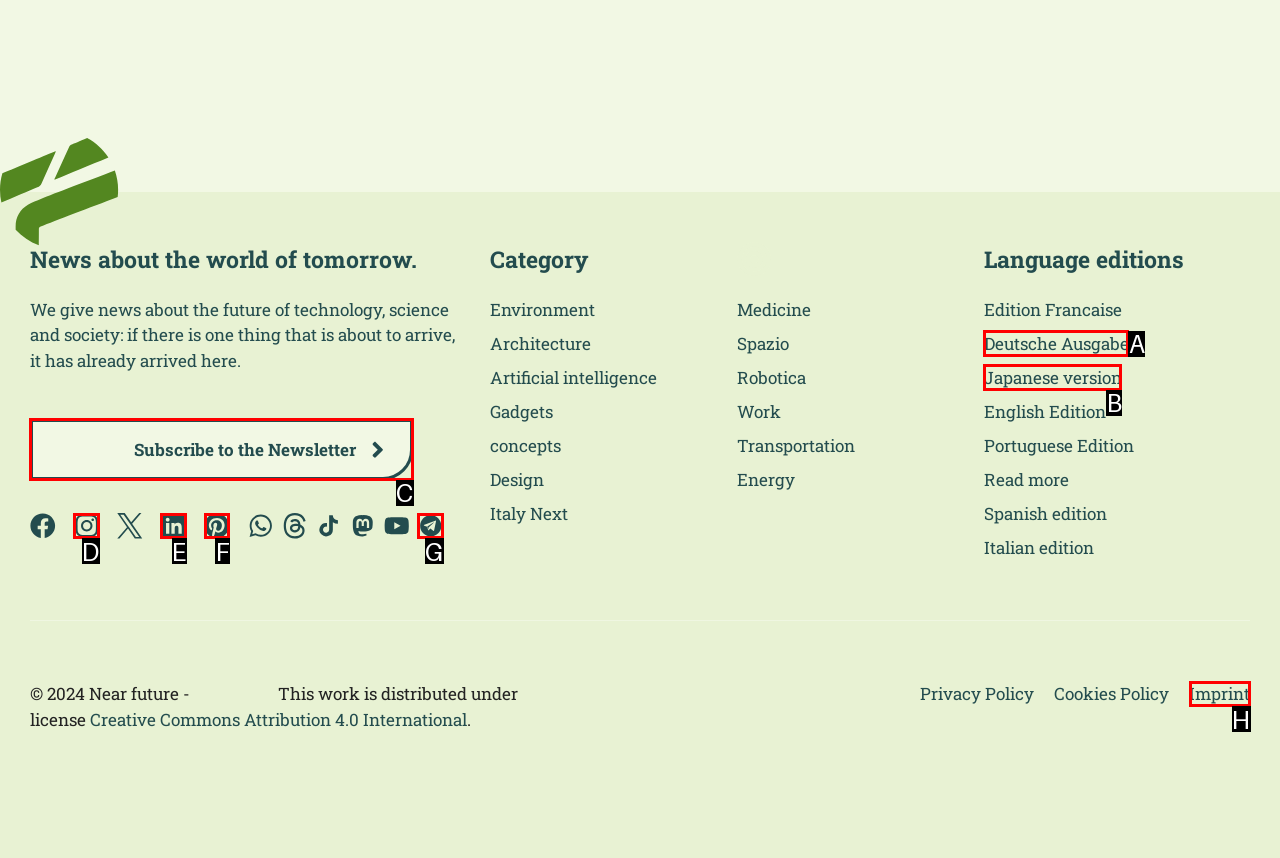Choose the HTML element that should be clicked to achieve this task: Subscribe to the Newsletter
Respond with the letter of the correct choice.

C